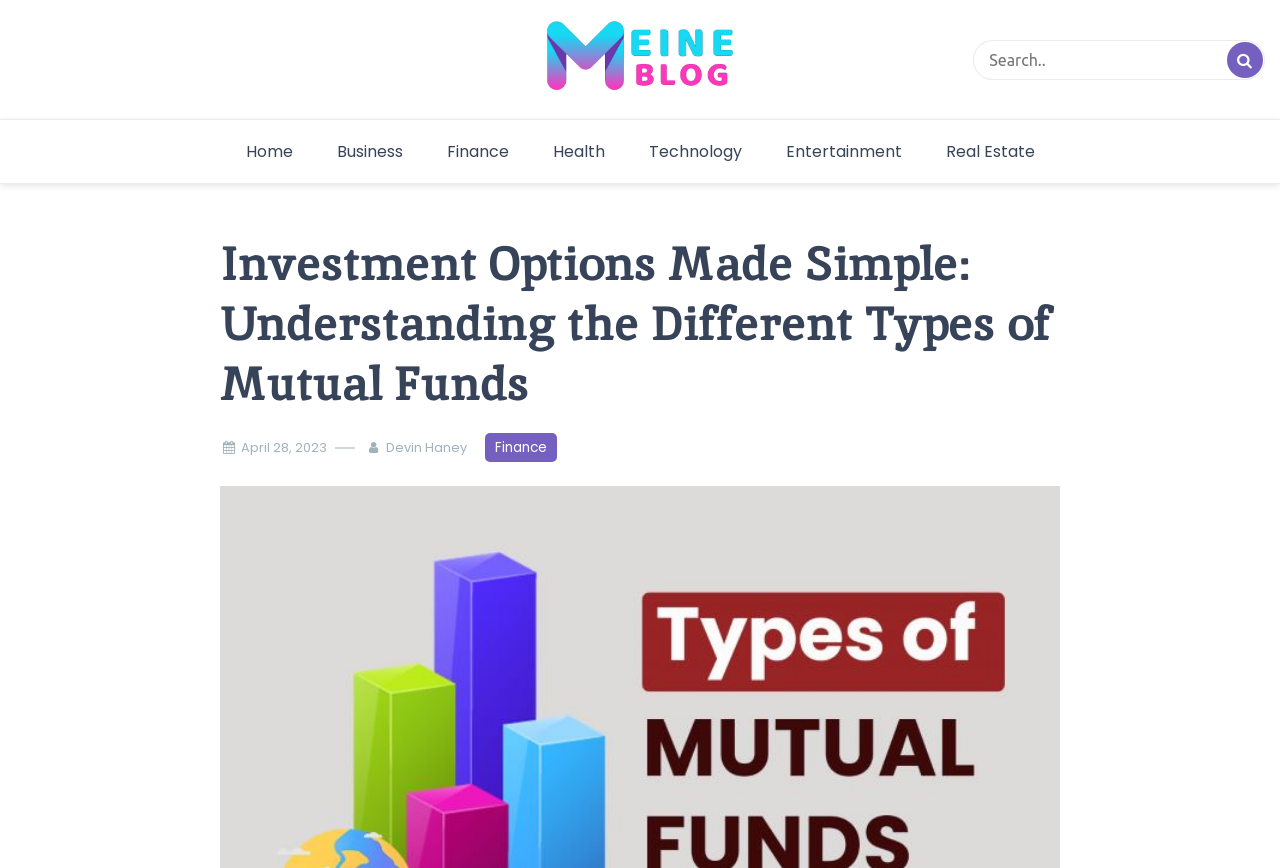Please find and provide the title of the webpage.

Investment Options Made Simple: Understanding the Different Types of Mutual Funds